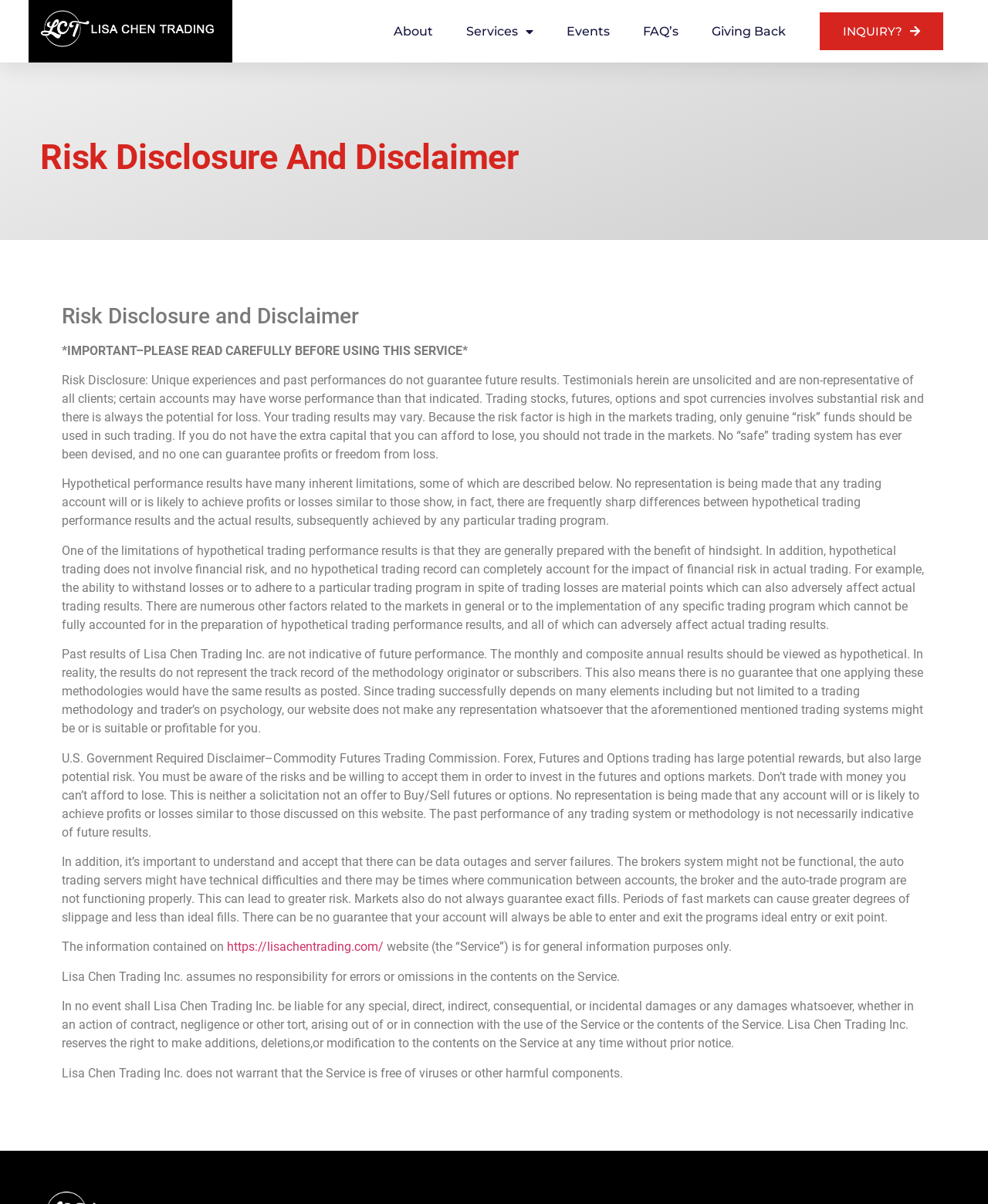Kindly respond to the following question with a single word or a brief phrase: 
What type of trading is mentioned on this webpage?

Forex, Futures, and Options